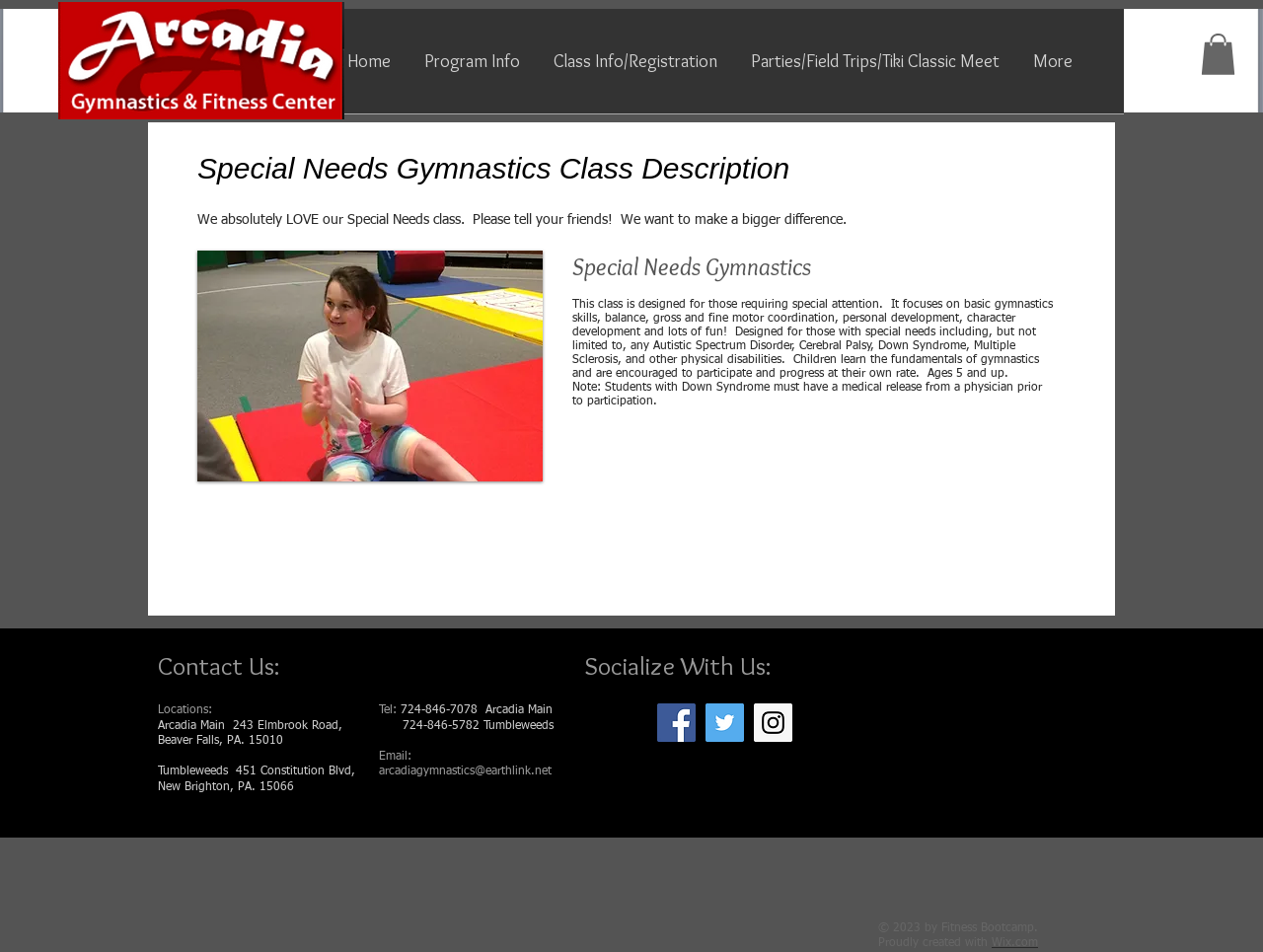Please identify the bounding box coordinates for the region that you need to click to follow this instruction: "Click the Wix.com link".

[0.785, 0.985, 0.822, 0.997]